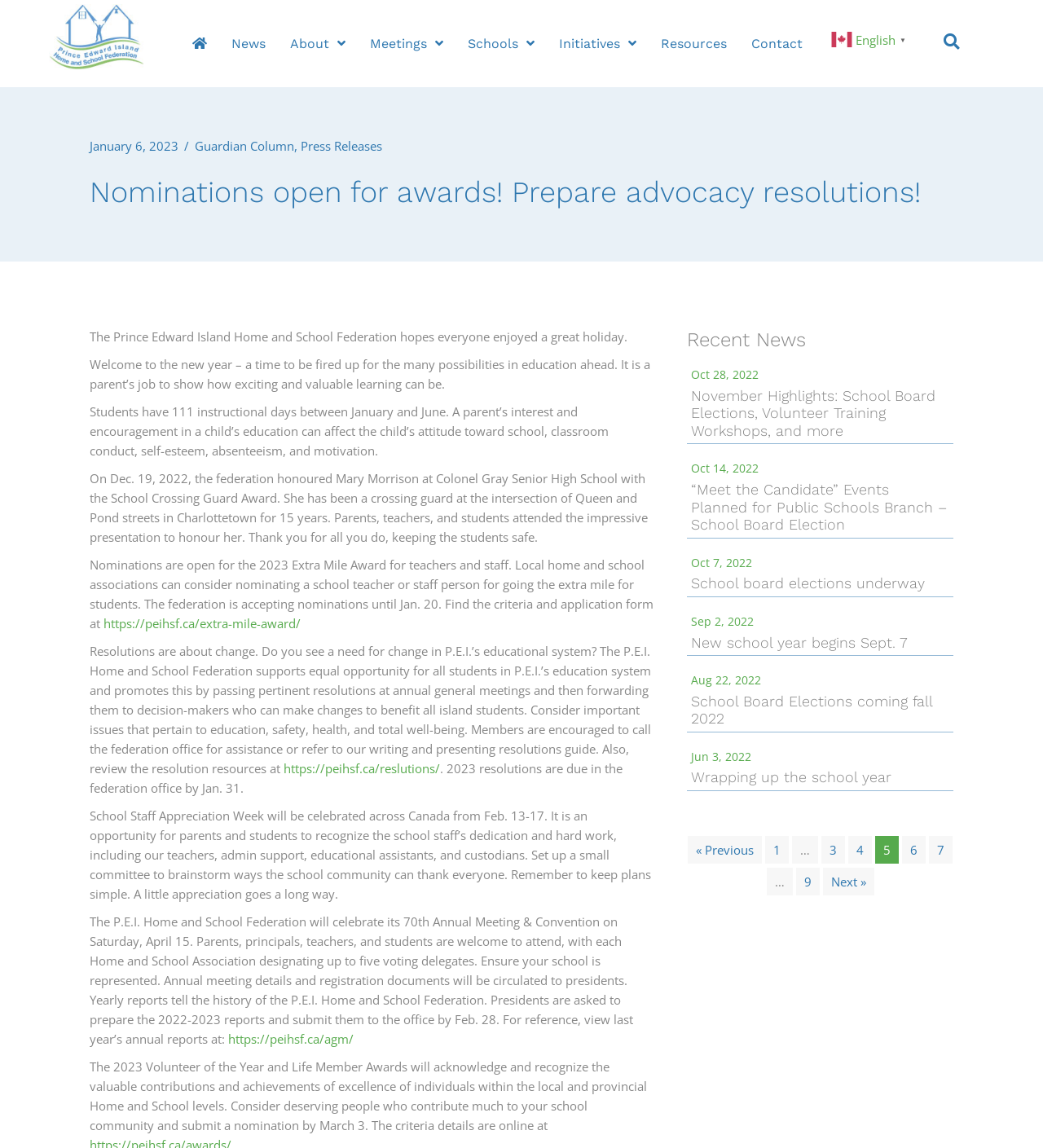Please give the bounding box coordinates of the area that should be clicked to fulfill the following instruction: "Learn about the Extra Mile Award". The coordinates should be in the format of four float numbers from 0 to 1, i.e., [left, top, right, bottom].

[0.099, 0.536, 0.288, 0.55]